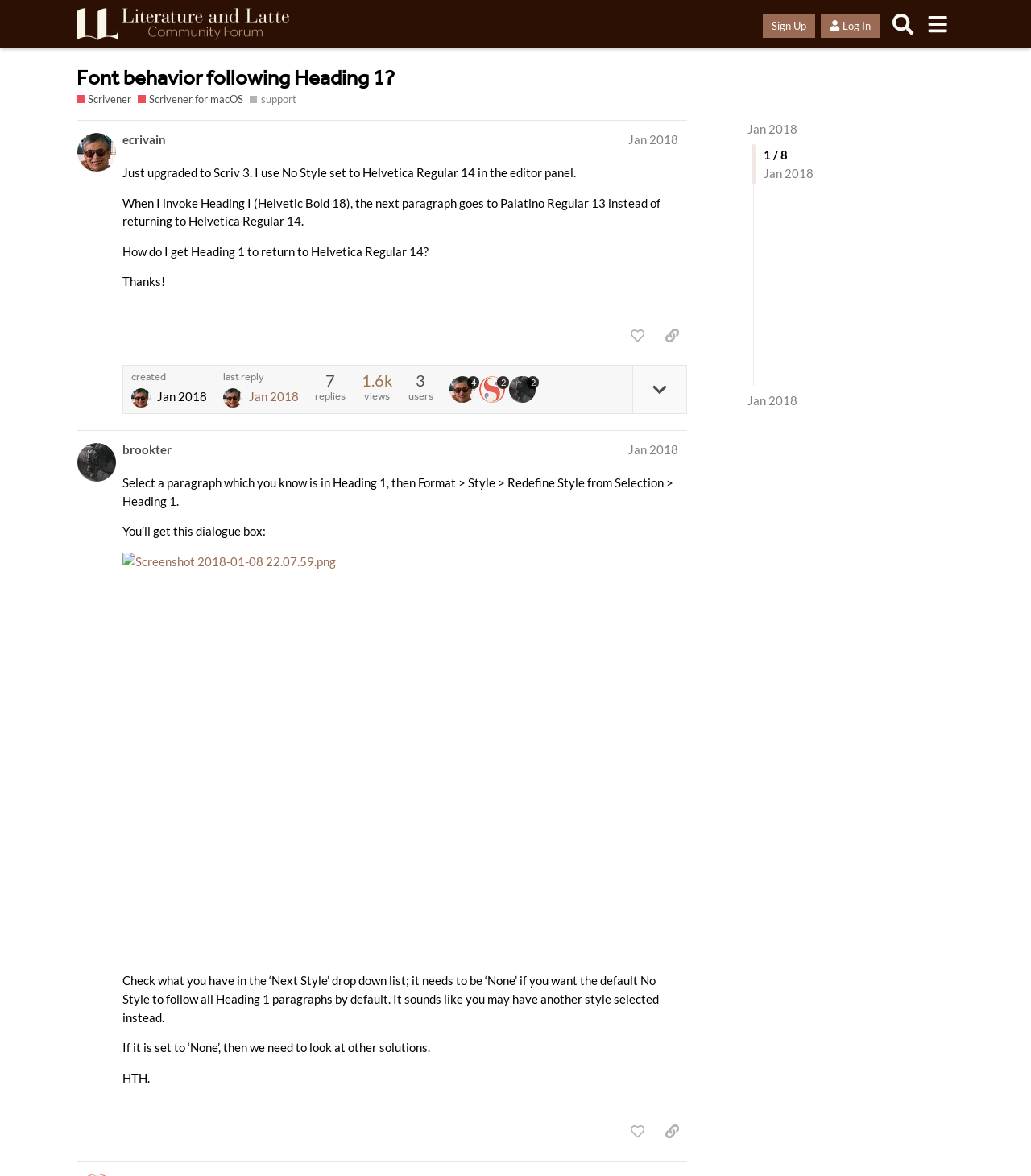Kindly respond to the following question with a single word or a brief phrase: 
What is the style of the font used in the editor panel?

Helvetica Regular 14